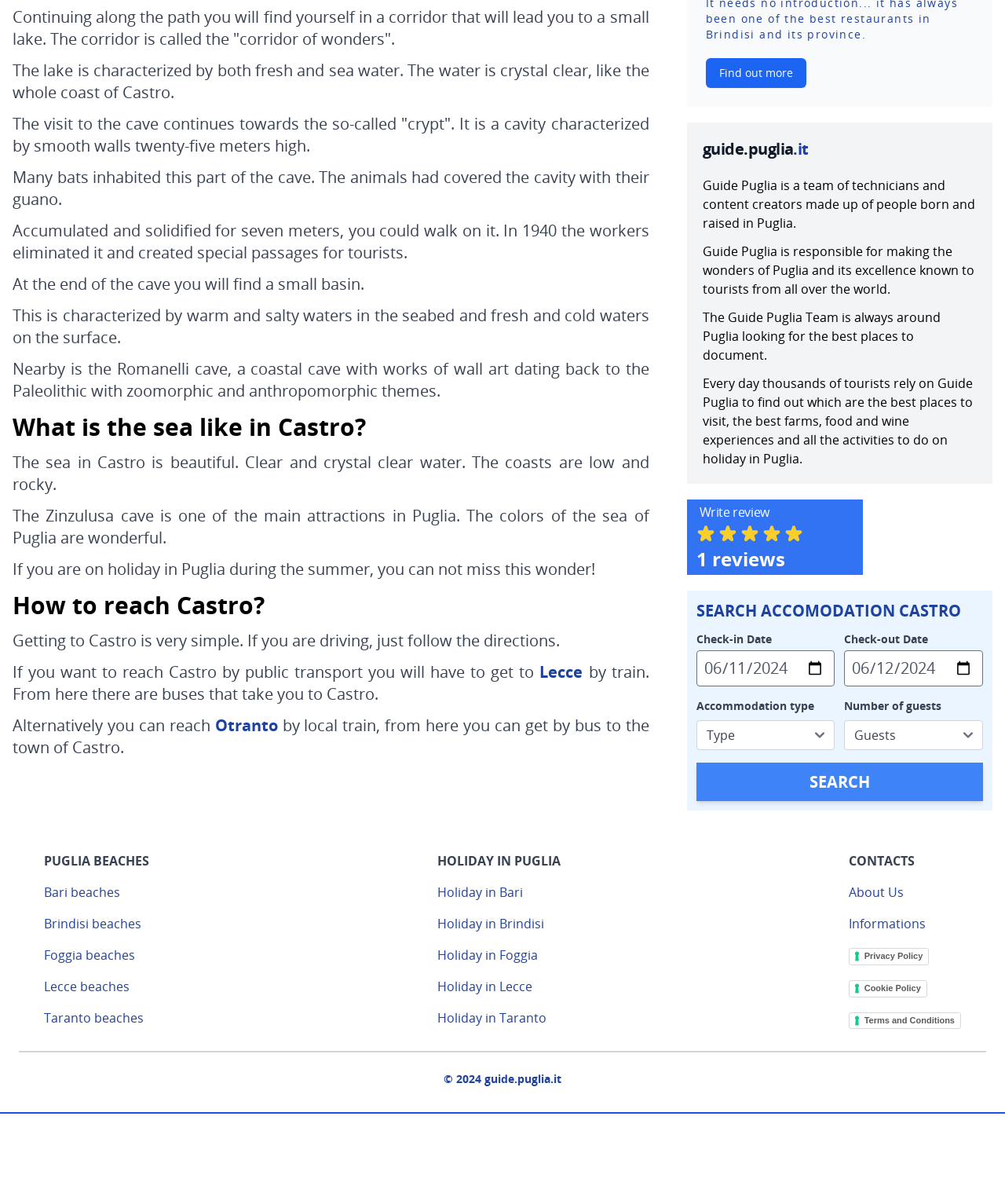Find the bounding box coordinates for the area you need to click to carry out the instruction: "Find out more about Castro". The coordinates should be four float numbers between 0 and 1, indicated as [left, top, right, bottom].

[0.702, 0.049, 0.802, 0.073]